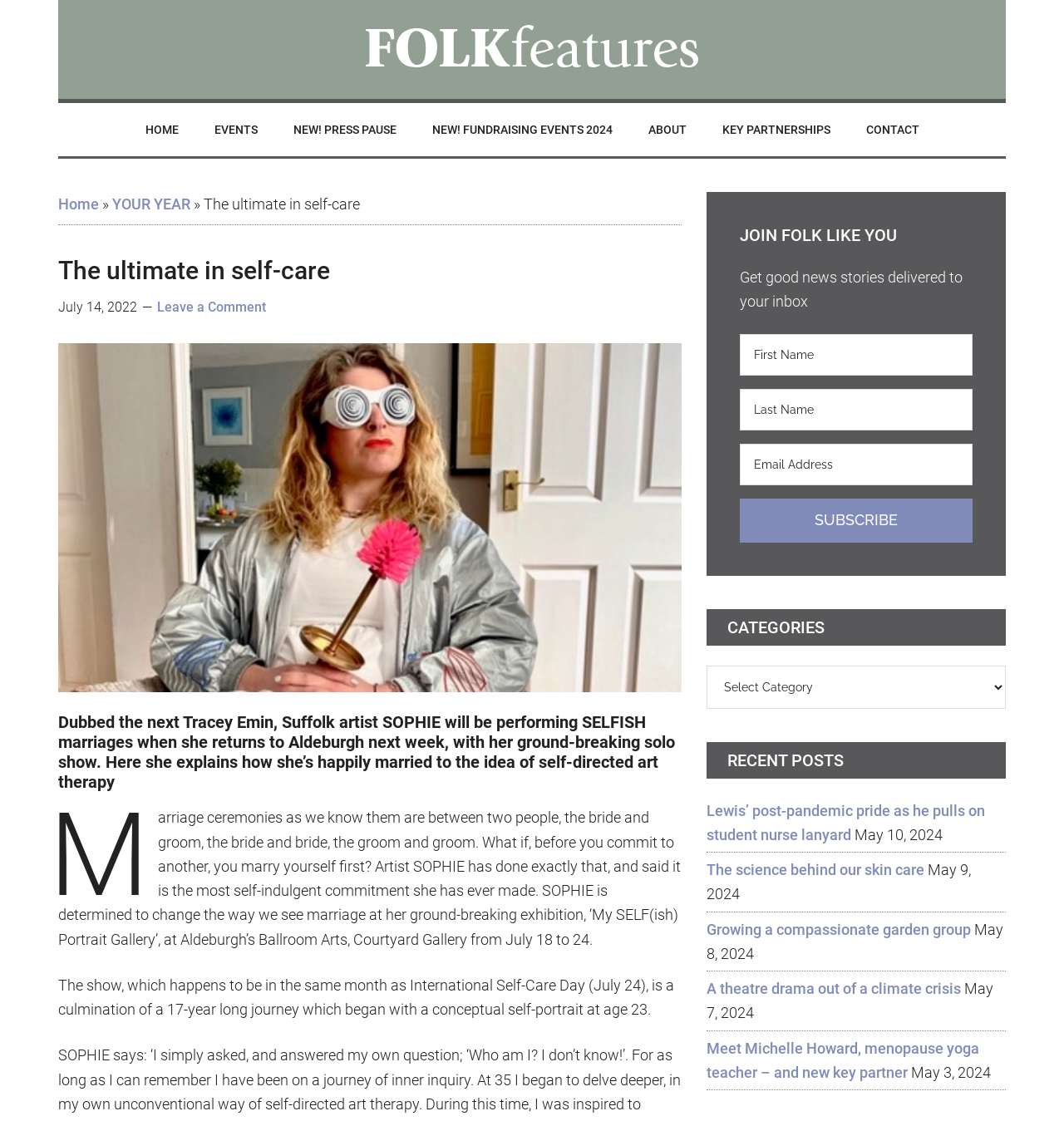Describe the webpage meticulously, covering all significant aspects.

The webpage is about Folk Features, a platform that shares uplifting stories from Norfolk and Suffolk. At the top, there are four "Skip to" links, followed by a link to the Folk Features homepage, which has an image and text. Below this, there is a navigation menu with links to HOME, EVENTS, PRESS PAUSE, FUNDRAISING EVENTS 2024, ABOUT, KEY PARTNERSHIPS, and CONTACT.

The main content of the page is an article titled "The ultimate in self-care" with a heading and a subheading that reads "Dubbed the next Tracey Emin, Suffolk artist SOPHIE will be performing SELFISH marriages when she returns to Aldeburgh next week, with her ground-breaking solo show. Here she explains how she’s happily married to the idea of self-directed art therapy." The article has several paragraphs of text, including a description of SOPHIE's art exhibition, "My SELF(ish) Portrait Gallery", which will take place at Aldeburgh's Ballroom Arts, Courtyard Gallery from July 18 to 24.

To the right of the main content, there is a primary sidebar with several sections. The first section is titled "JOIN FOLK LIKE YOU" and has a form to subscribe to the newsletter. Below this, there are sections for CATEGORIES, RECENT POSTS, and ARCHIVES. The RECENT POSTS section lists several article titles with links and their corresponding dates.

Overall, the webpage has a clean and organized layout, with a clear hierarchy of content and a prominent call-to-action to subscribe to the newsletter.